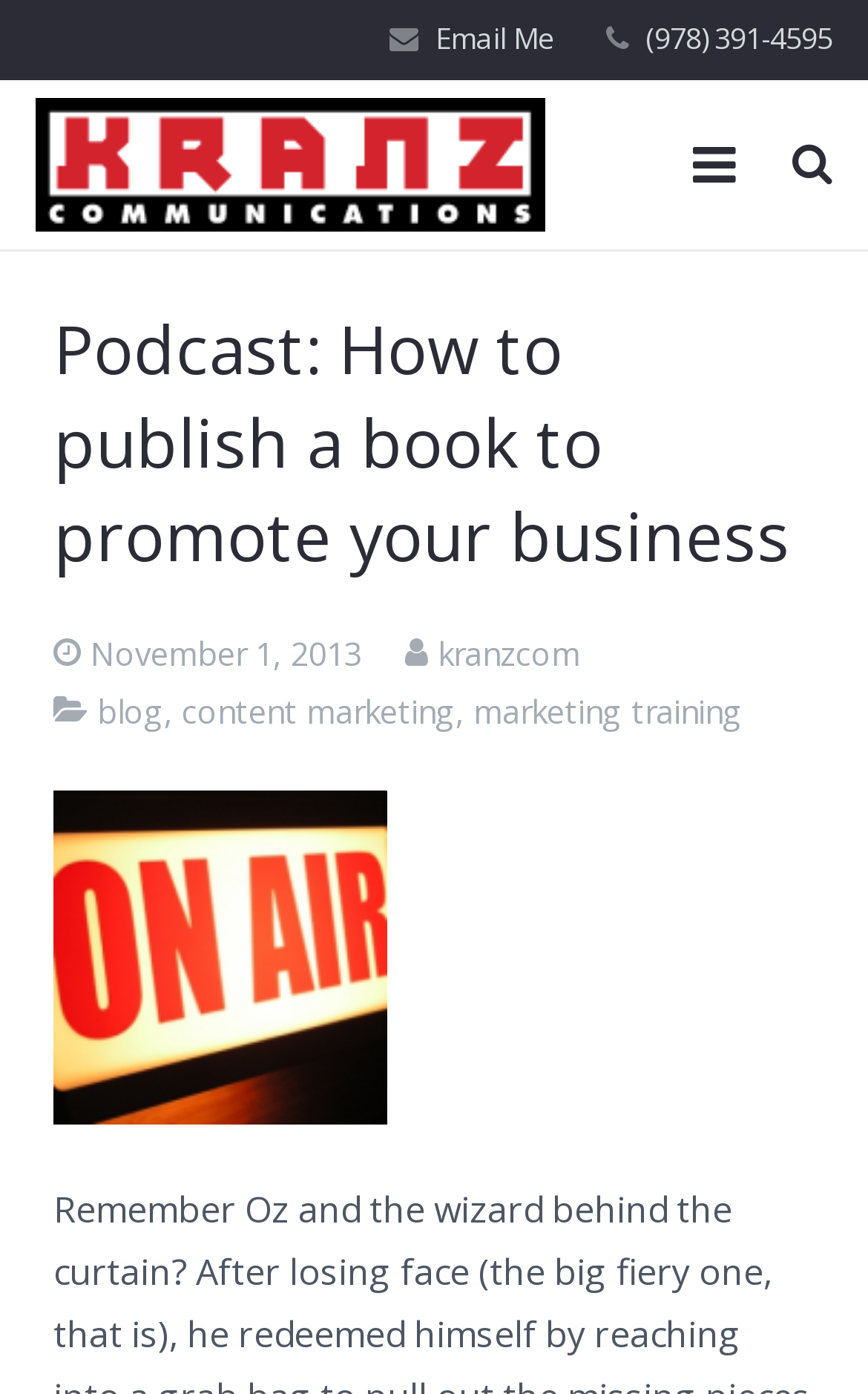Provide a brief response to the question below using one word or phrase:
What is the date of the article?

November 1, 2013